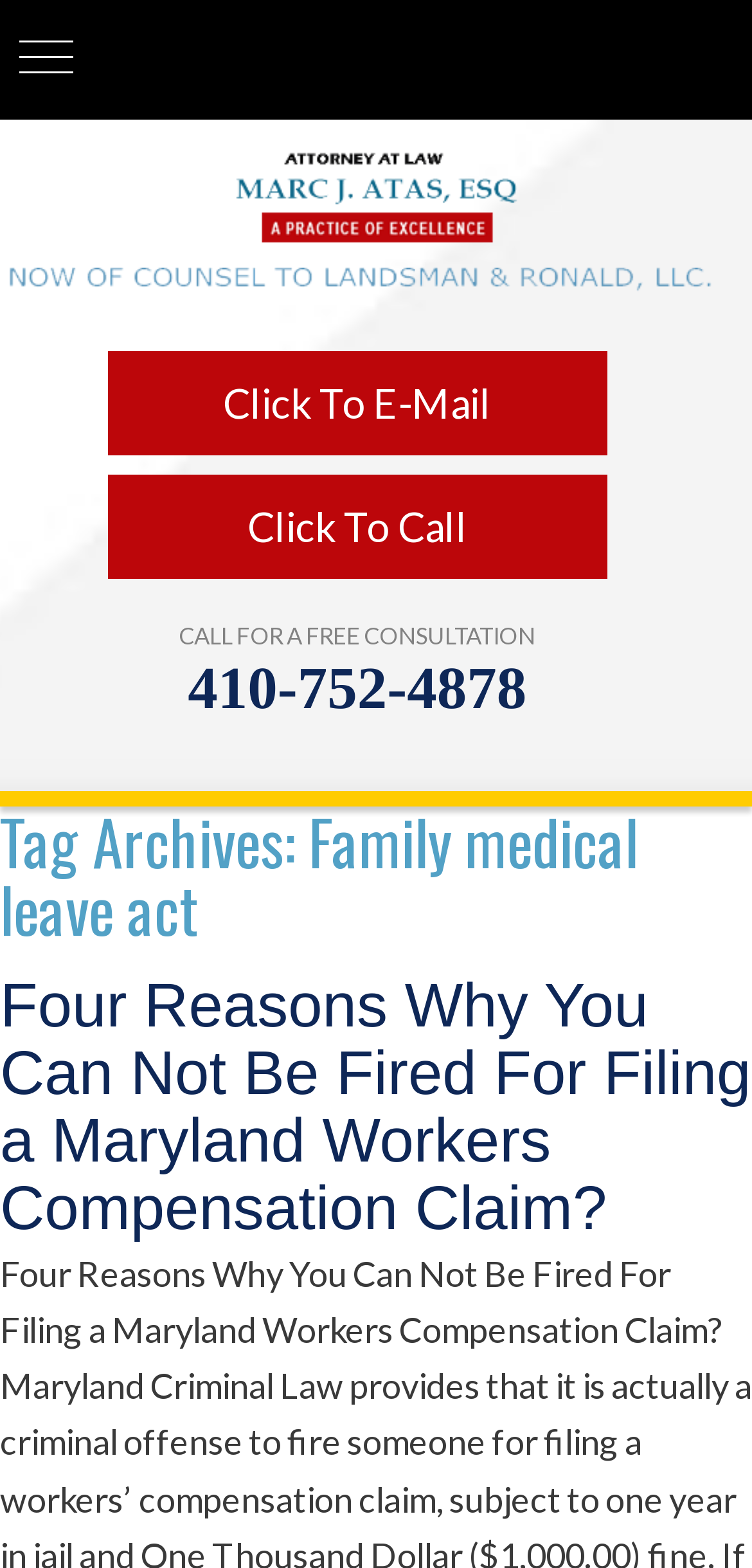Please find the bounding box coordinates (top-left x, top-left y, bottom-right x, bottom-right y) in the screenshot for the UI element described as follows: Click To E-Mail

[0.297, 0.241, 0.653, 0.272]